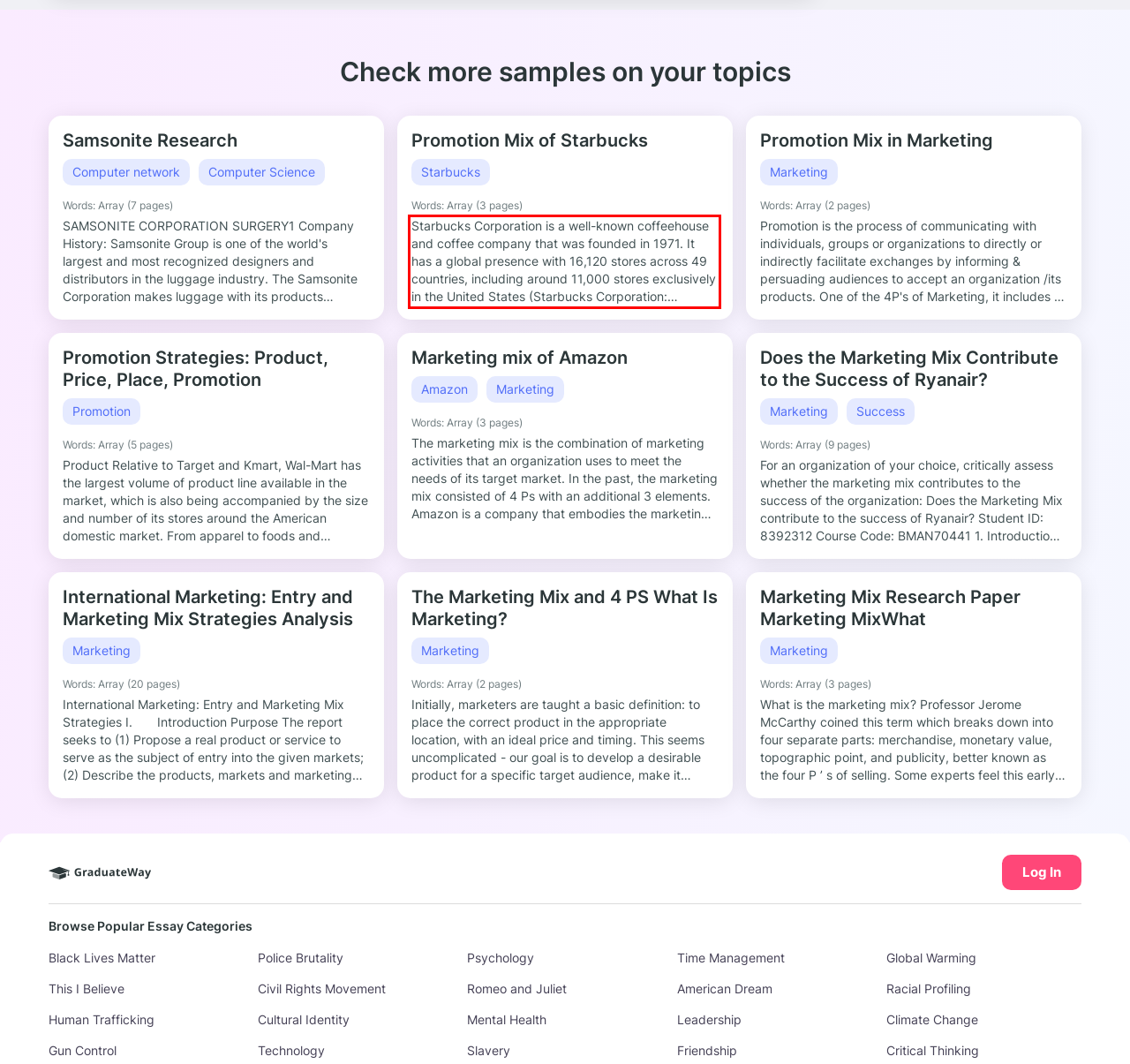You have a screenshot of a webpage, and there is a red bounding box around a UI element. Utilize OCR to extract the text within this red bounding box.

Starbucks Corporation is a well-known coffeehouse and coffee company that was founded in 1971. It has a global presence with 16,120 stores across 49 countries, including around 11,000 stores exclusively in the United States (Starbucks Corporation: Starbucks Company Description). The roots of Starbucks can be traced back to a small coffee shop in Seattle, Washington.